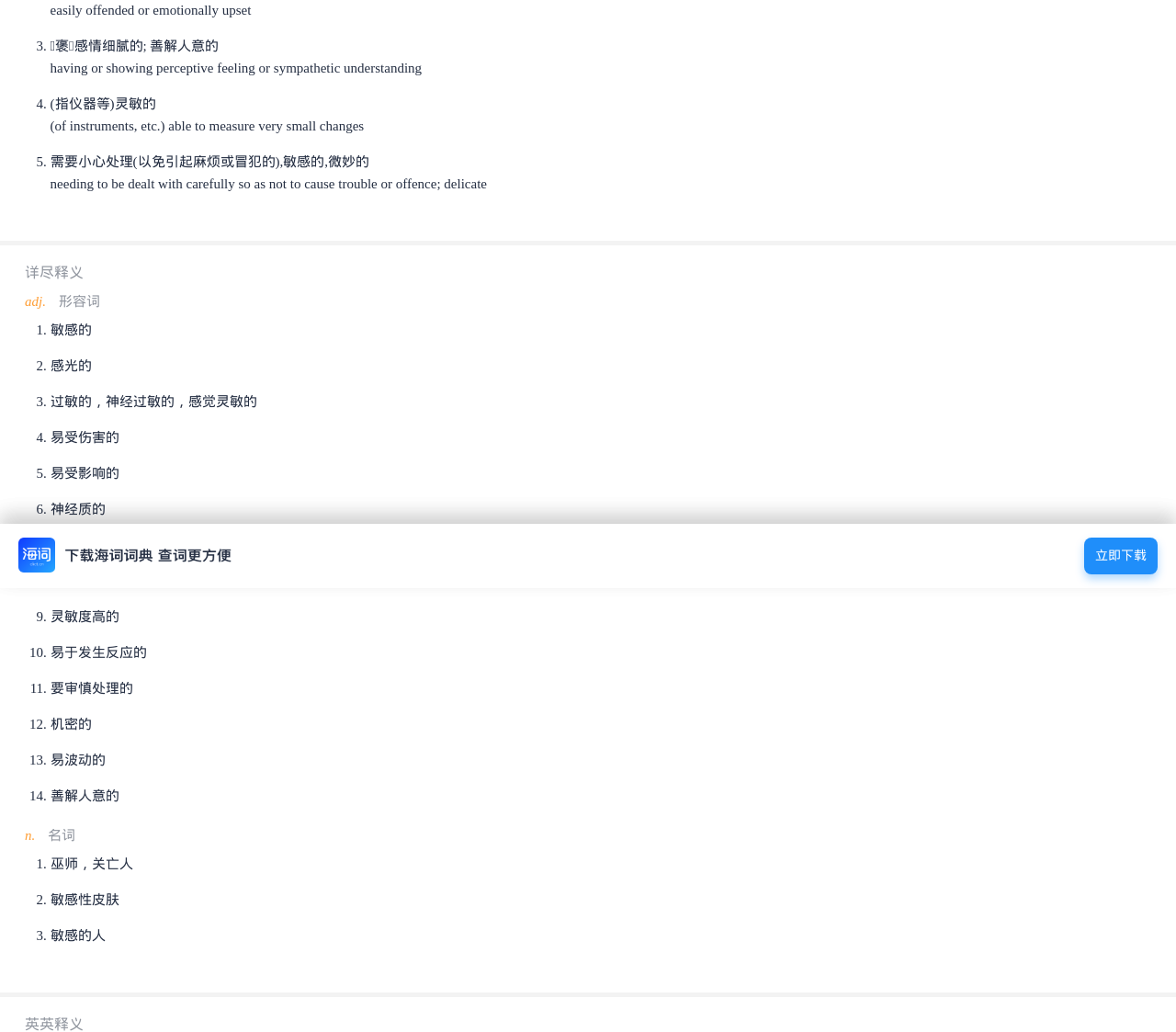Please locate the UI element described by "立即下载" and provide its bounding box coordinates.

[0.0, 0.508, 1.0, 0.57]